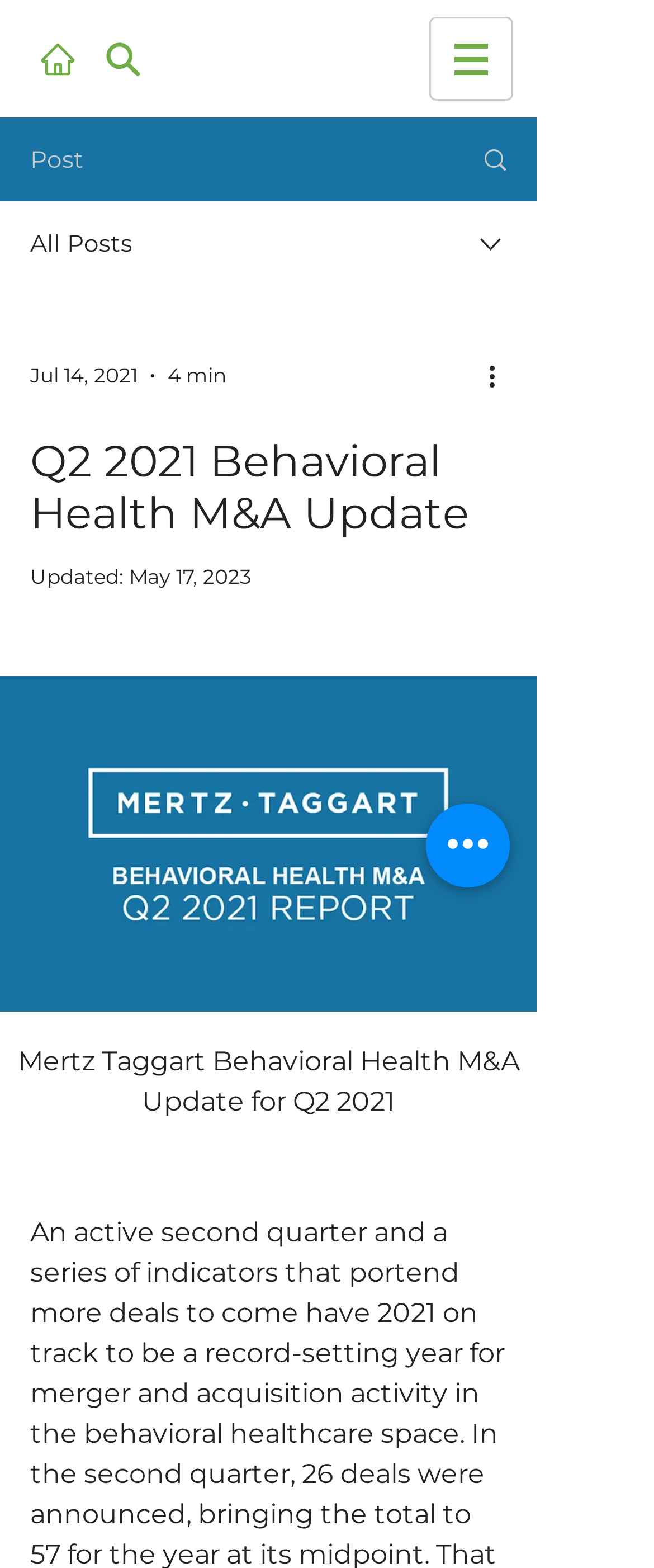Detail the various sections and features present on the webpage.

The webpage appears to be a blog post or article about a quarterly update on merger and acquisition activity in the behavioral health industry. 

At the top left of the page, there are three links: "Home", "Search", and a navigation menu labeled "Site". The "Site" navigation menu has a dropdown button with an icon, which suggests that it may contain additional menu items.

Below the navigation menu, there are several elements related to the post, including a "Post" label, a link with an icon, and a "All Posts" label. There is also an image and a combobox with a date "Jul 14, 2021" and a duration "4 min" selected.

The main content of the page is a heading that reads "Q2 2021 Behavioral Health M&A Update", followed by an "Updated" label with a date "May 17, 2023". Below this, there is a large button that appears to be a call-to-action, with a lengthy label that includes the title of the update and a description. This button also contains an image and a figcaption.

On the right side of the page, there is a button labeled "More actions" with an icon, and another button labeled "Quick actions" near the bottom of the page.